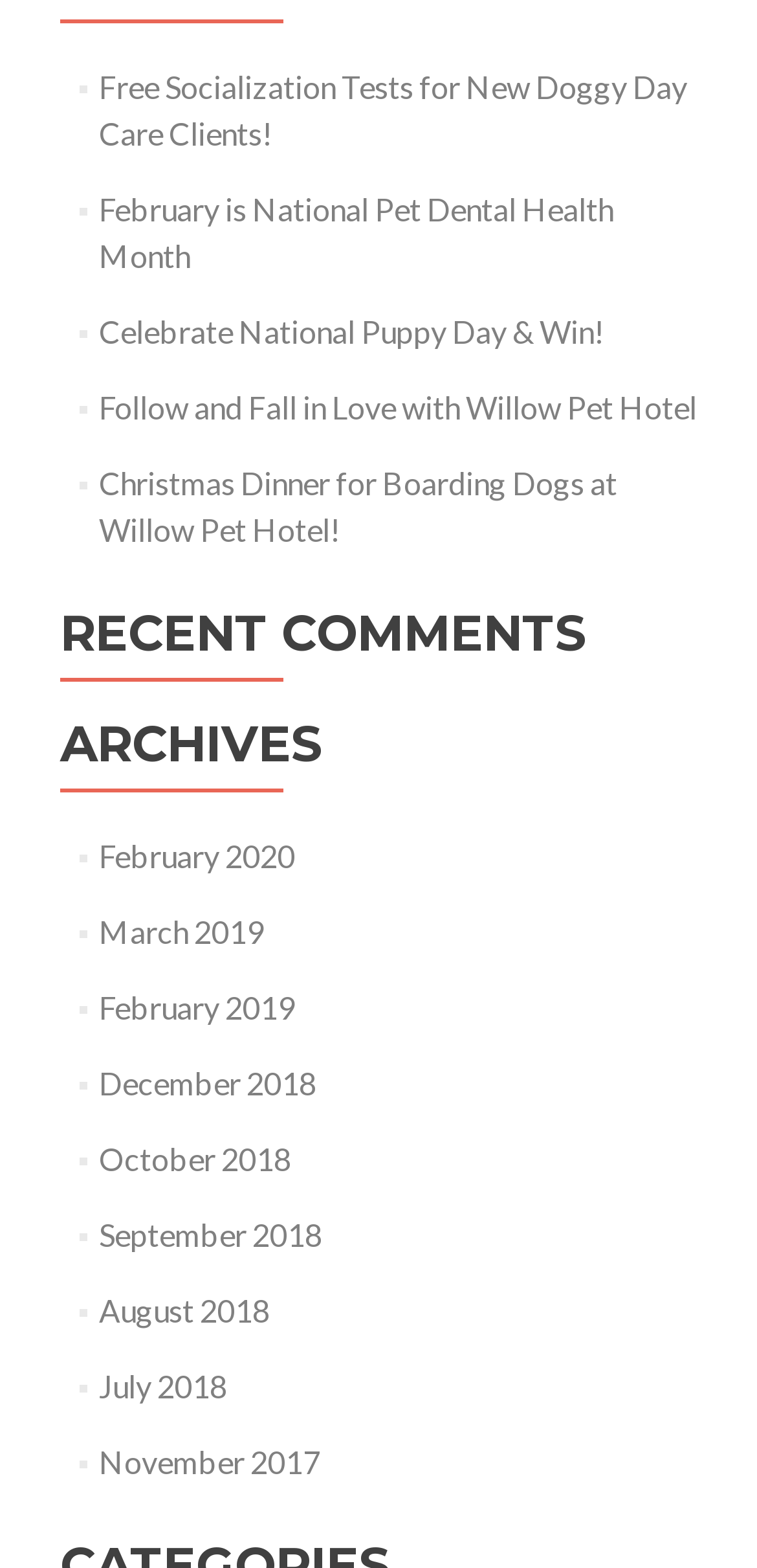What is the earliest month listed in the 'ARCHIVES' section?
Refer to the image and respond with a one-word or short-phrase answer.

November 2017